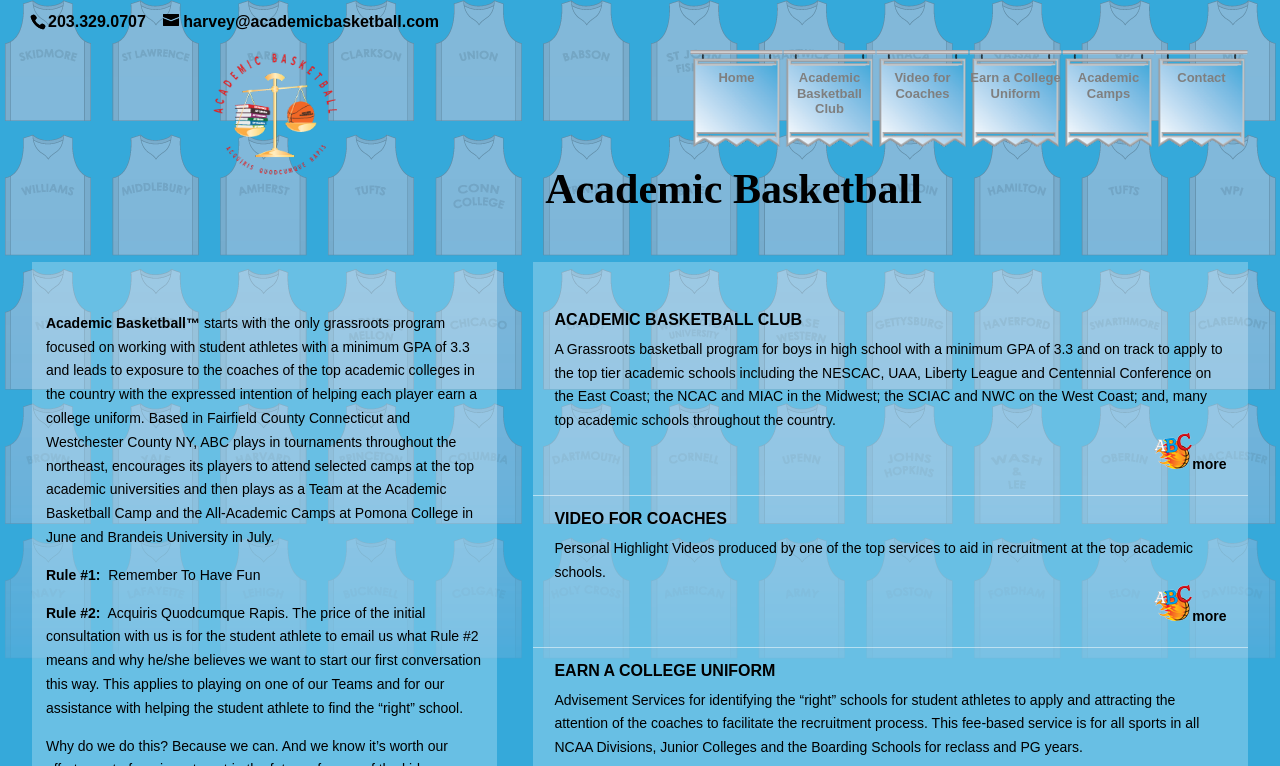Locate the UI element described by Earn a College Uniform in the provided webpage screenshot. Return the bounding box coordinates in the format (top-left x, top-left y, bottom-right x, bottom-right y), ensuring all values are between 0 and 1.

[0.757, 0.065, 0.83, 0.192]